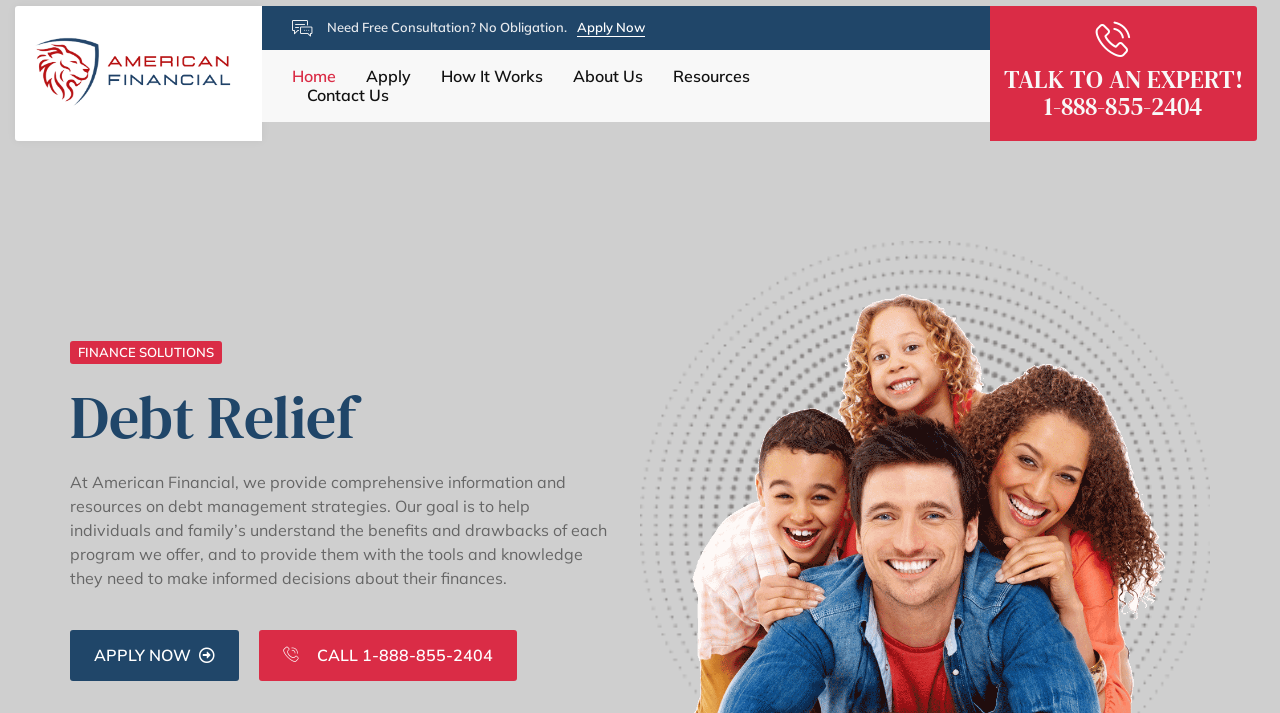Identify the bounding box coordinates necessary to click and complete the given instruction: "Call 1-888-855-2404".

[0.202, 0.884, 0.404, 0.956]